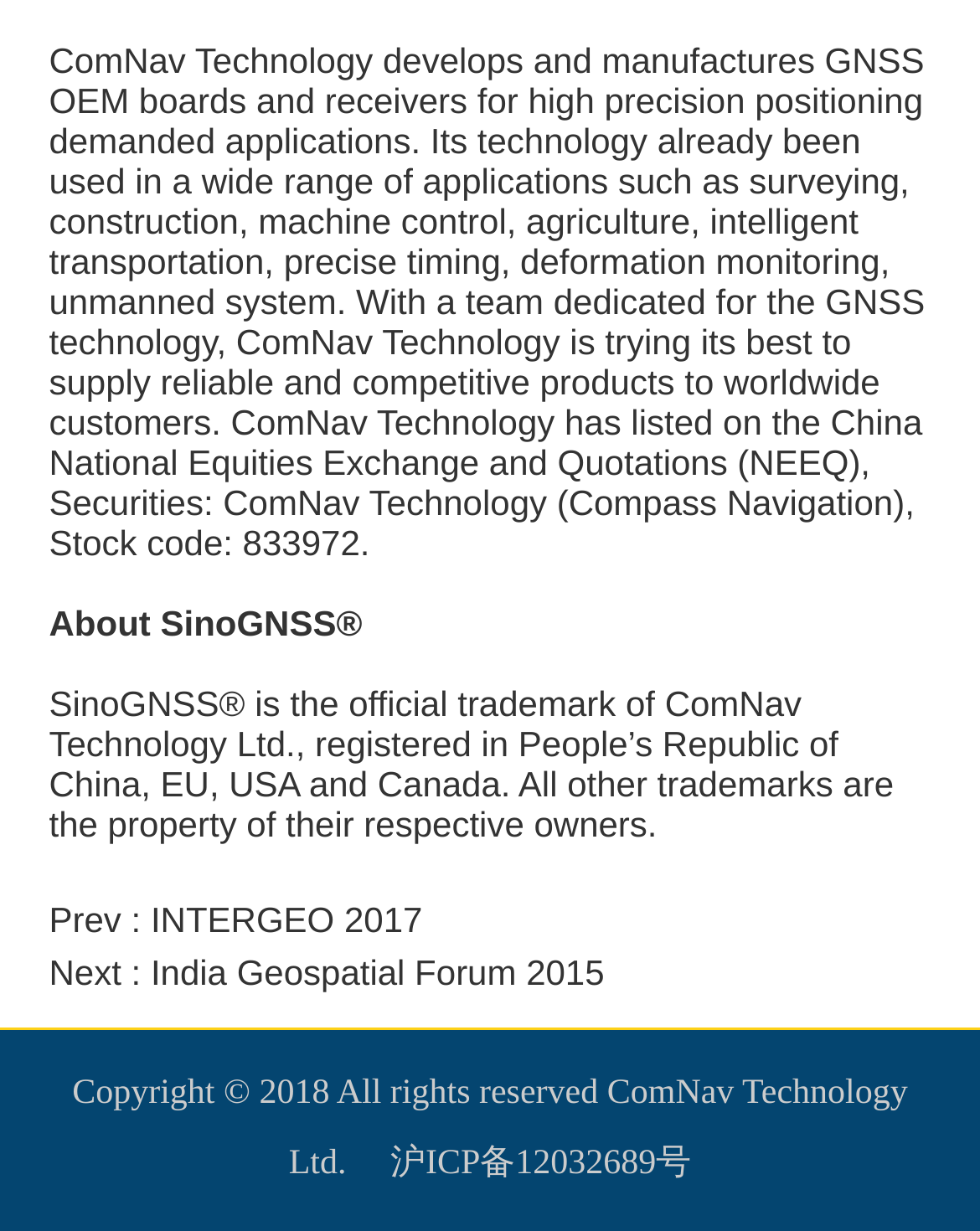Provide your answer in a single word or phrase: 
What is the stock code of ComNav Technology?

833972